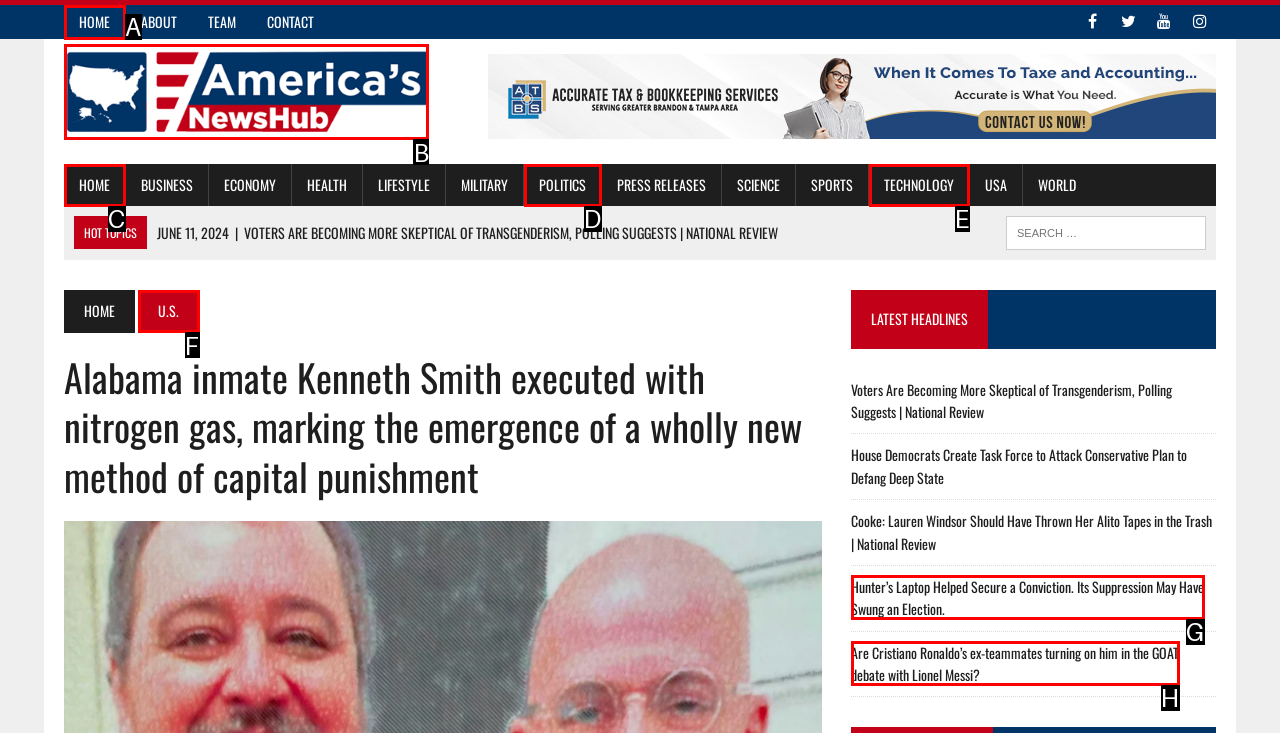Which option best describes: Politics
Respond with the letter of the appropriate choice.

D